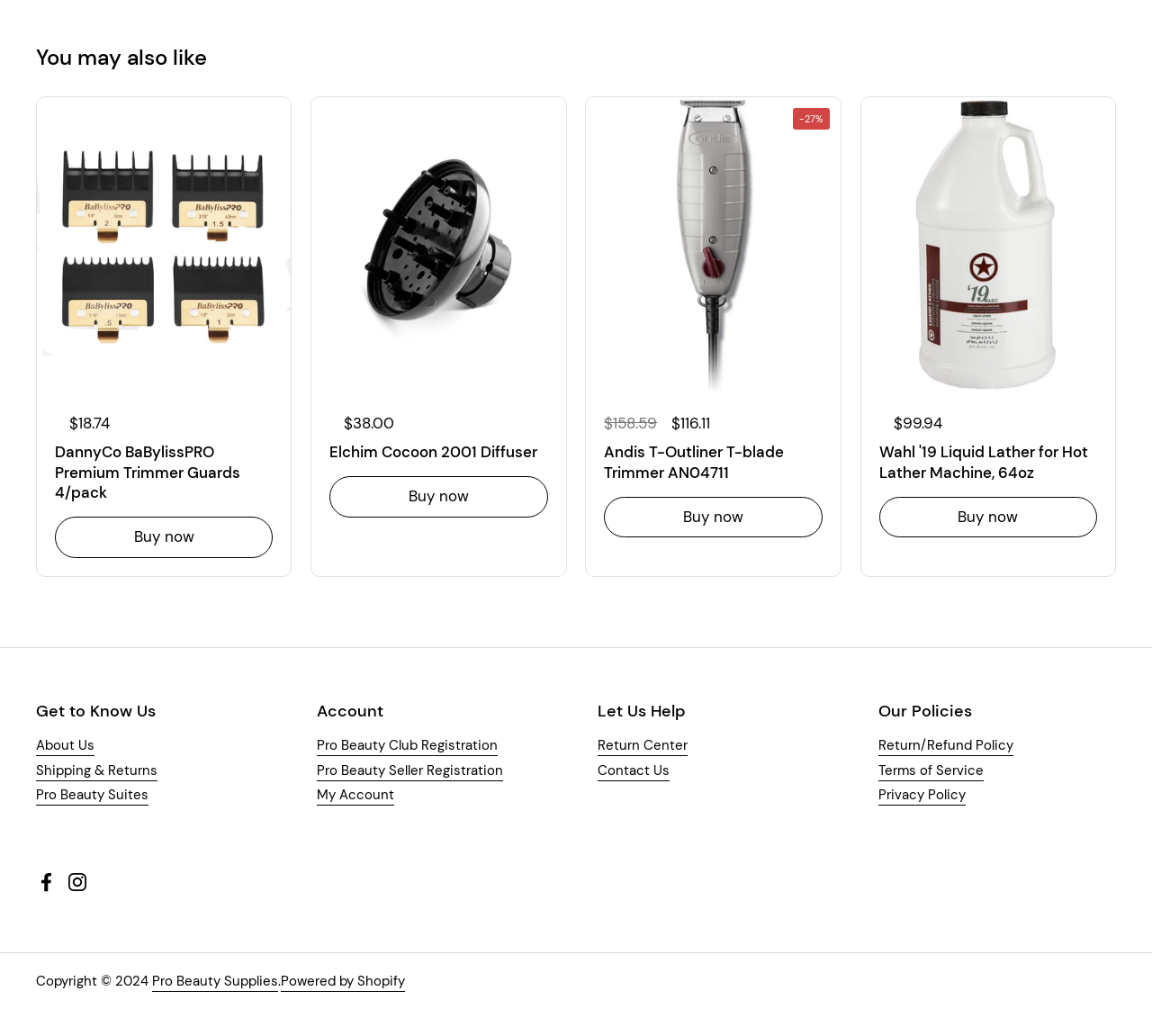Answer the question with a single word or phrase: 
How many products are displayed under 'You may also like' section?

4